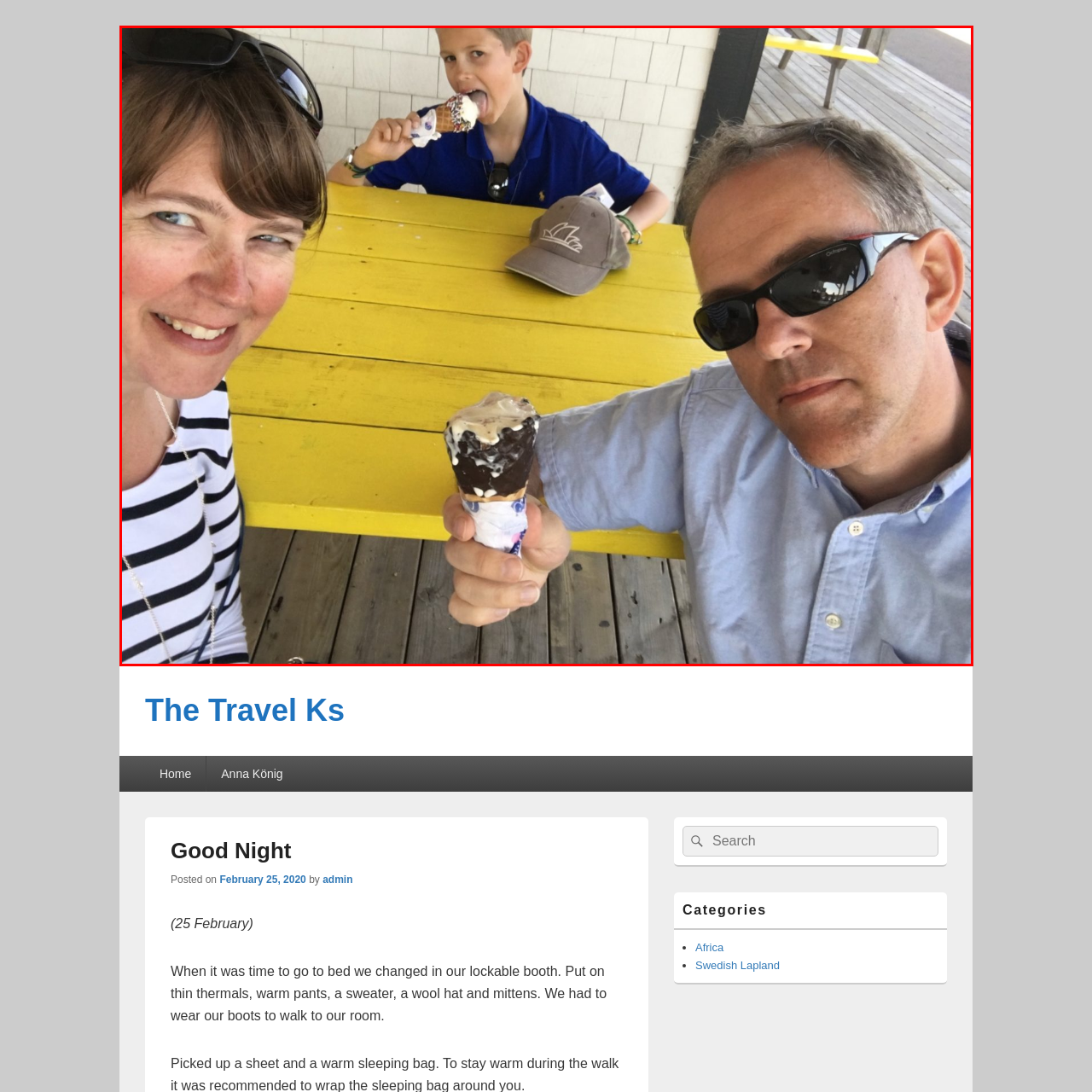Offer a detailed caption for the picture inside the red-bordered area.

The image captures a delightful moment where a woman and a man are enjoying ice cream cones at a brightly colored yellow picnic table. The woman, on the left, is wearing a striped shirt and has a cheerful expression as she poses for the selfie. She is holding an ice cream cone, the chocolate-dipped top of which is visible. The man, to the right, is wearing sunglasses and a light blue button-up shirt, looking content while also holding his own cone. In the background, a young boy is slightly visible, indulging in his ice cream, adding to the family-friendly atmosphere. The setting appears to be a casual outdoor spot, perfect for enjoying sweet treats together.